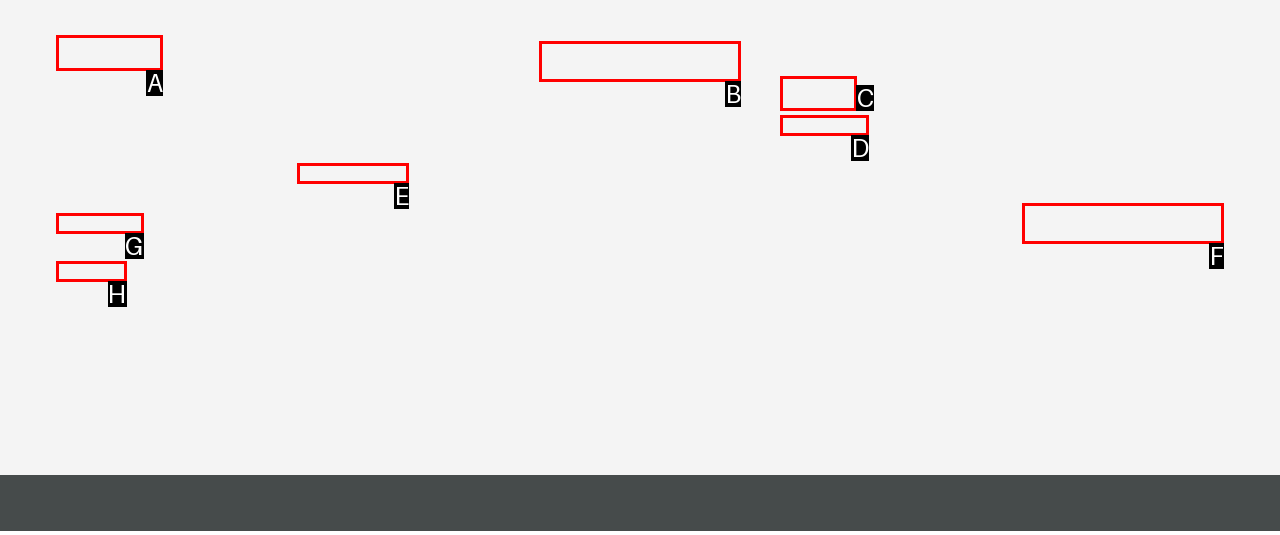Identify the correct HTML element to click to accomplish this task: Click on Industries
Respond with the letter corresponding to the correct choice.

A